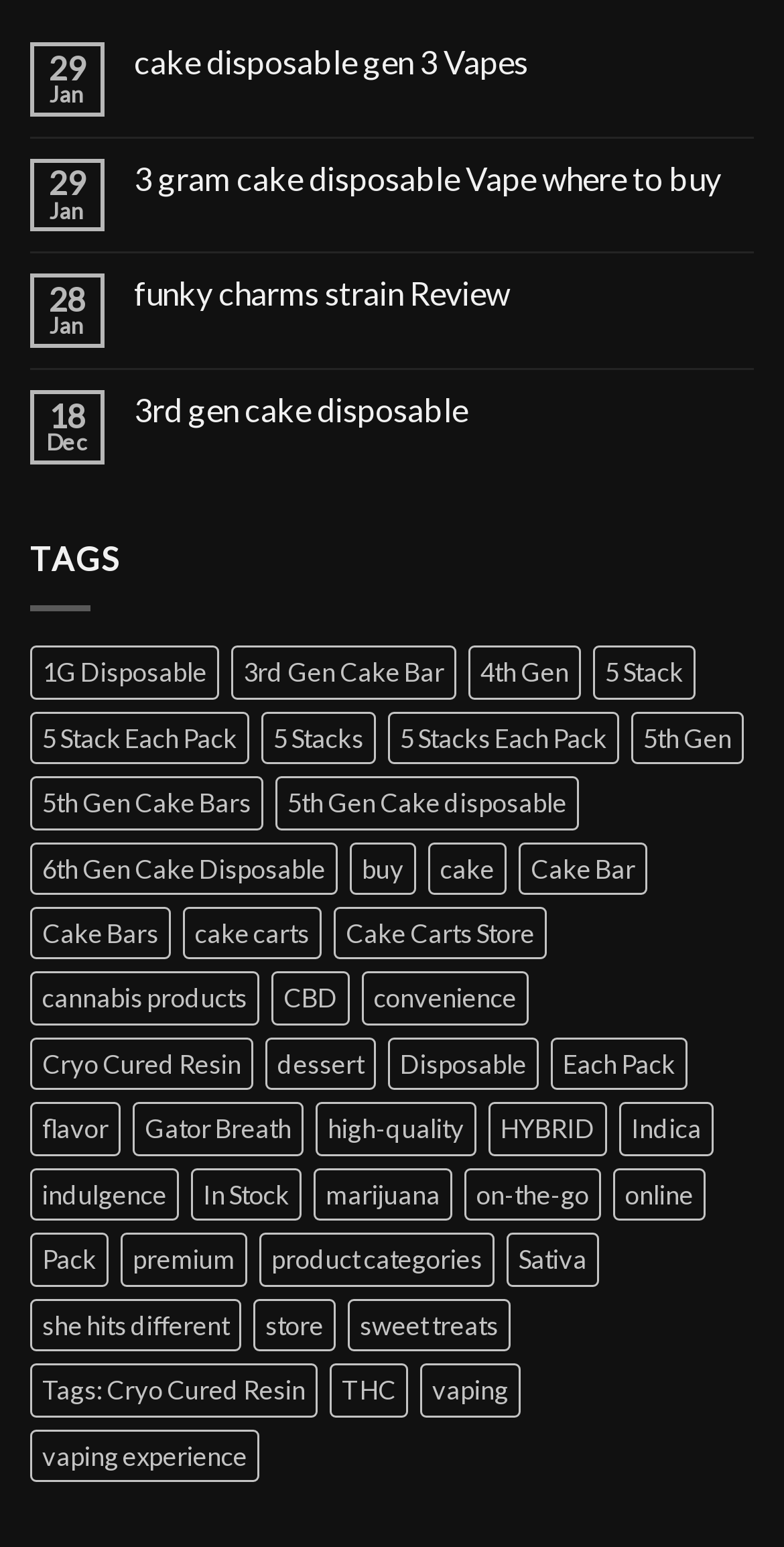Determine the bounding box coordinates of the clickable region to carry out the instruction: "learn about 'Cryo Cured Resin'".

[0.038, 0.671, 0.323, 0.705]